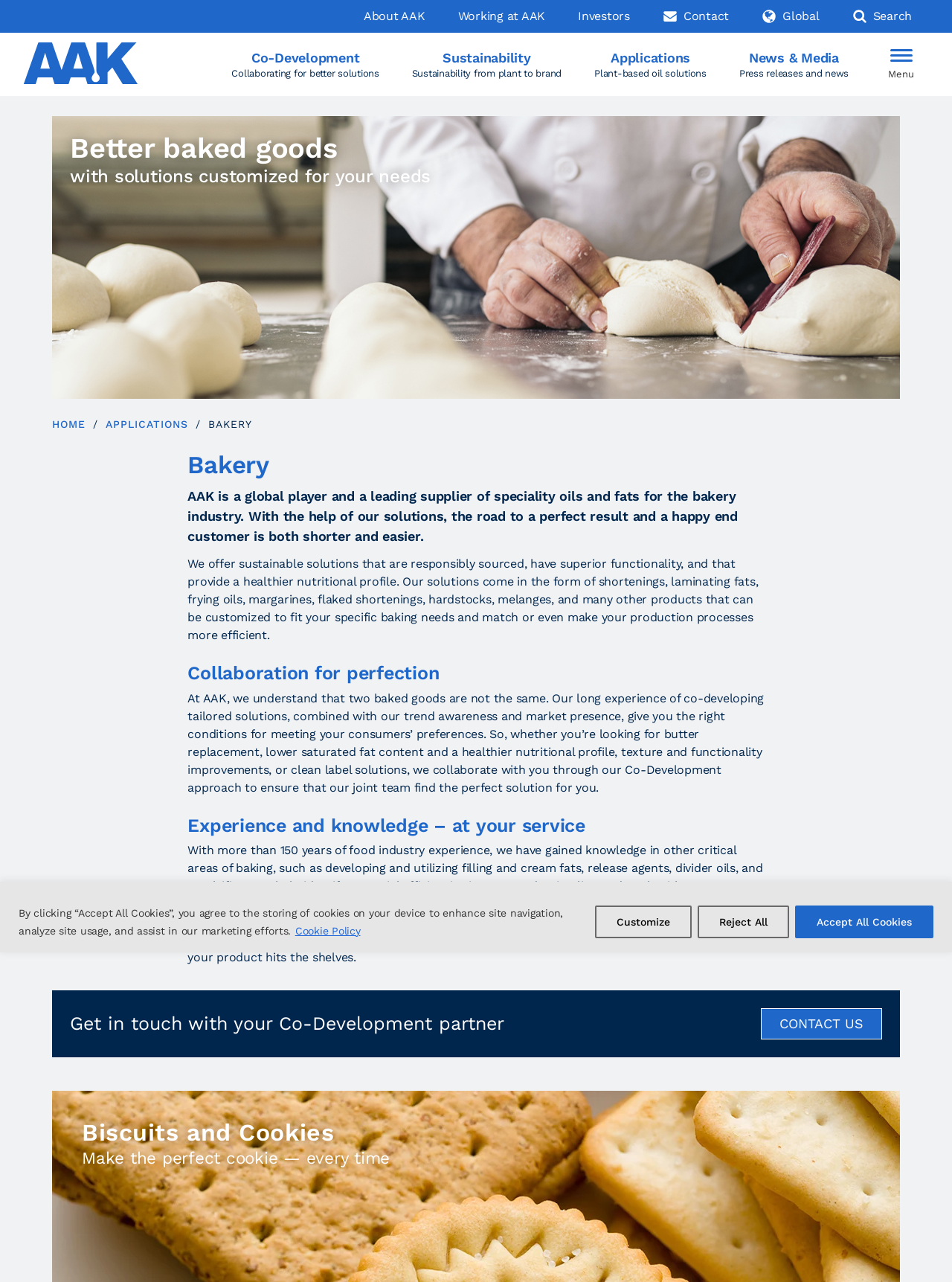Please provide a detailed answer to the question below by examining the image:
What can AAK help with in the production line?

The webpage states that AAK can help identify potential efficiencies in the production line, in addition to developing and utilizing filling and cream fats, release agents, divider oils, and emulsifiers, and collaborating with customers from pilot testing through full-scale production.